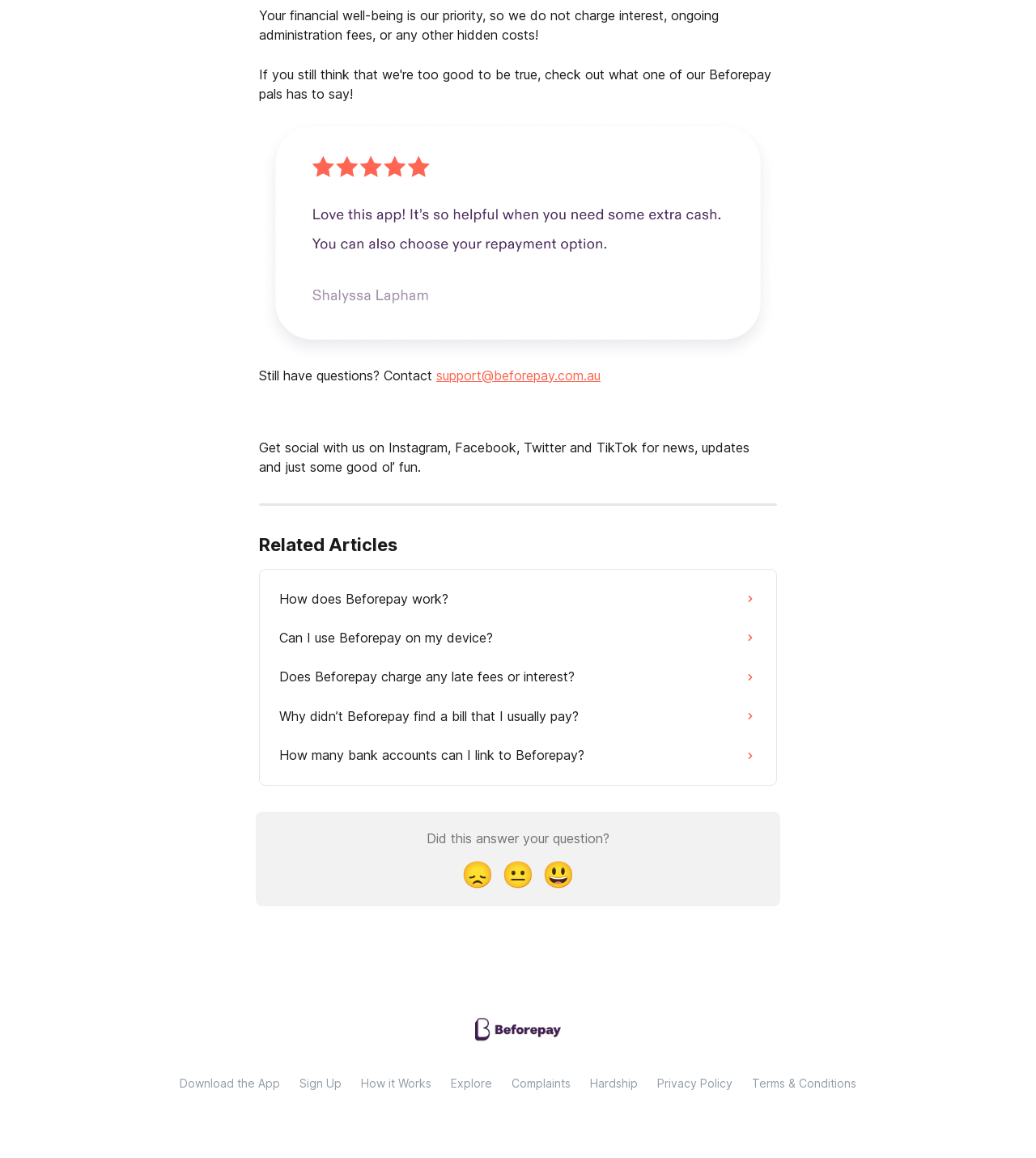Locate the UI element described as follows: "How does Beforepay work?". Return the bounding box coordinates as four float numbers between 0 and 1 in the order [left, top, right, bottom].

[0.26, 0.5, 0.74, 0.534]